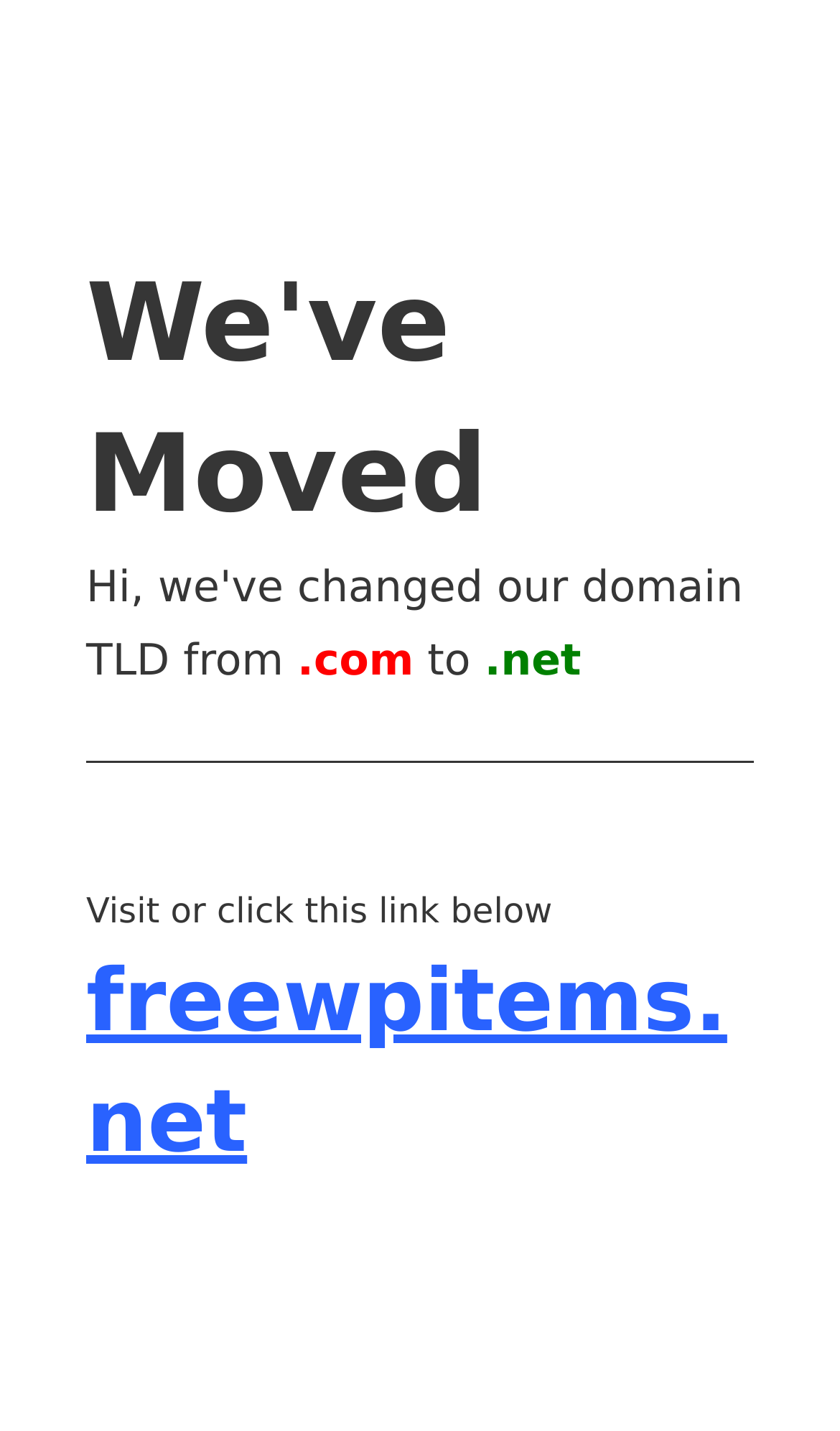What is the top-level domain of the new site?
Answer with a single word or phrase, using the screenshot for reference.

.net